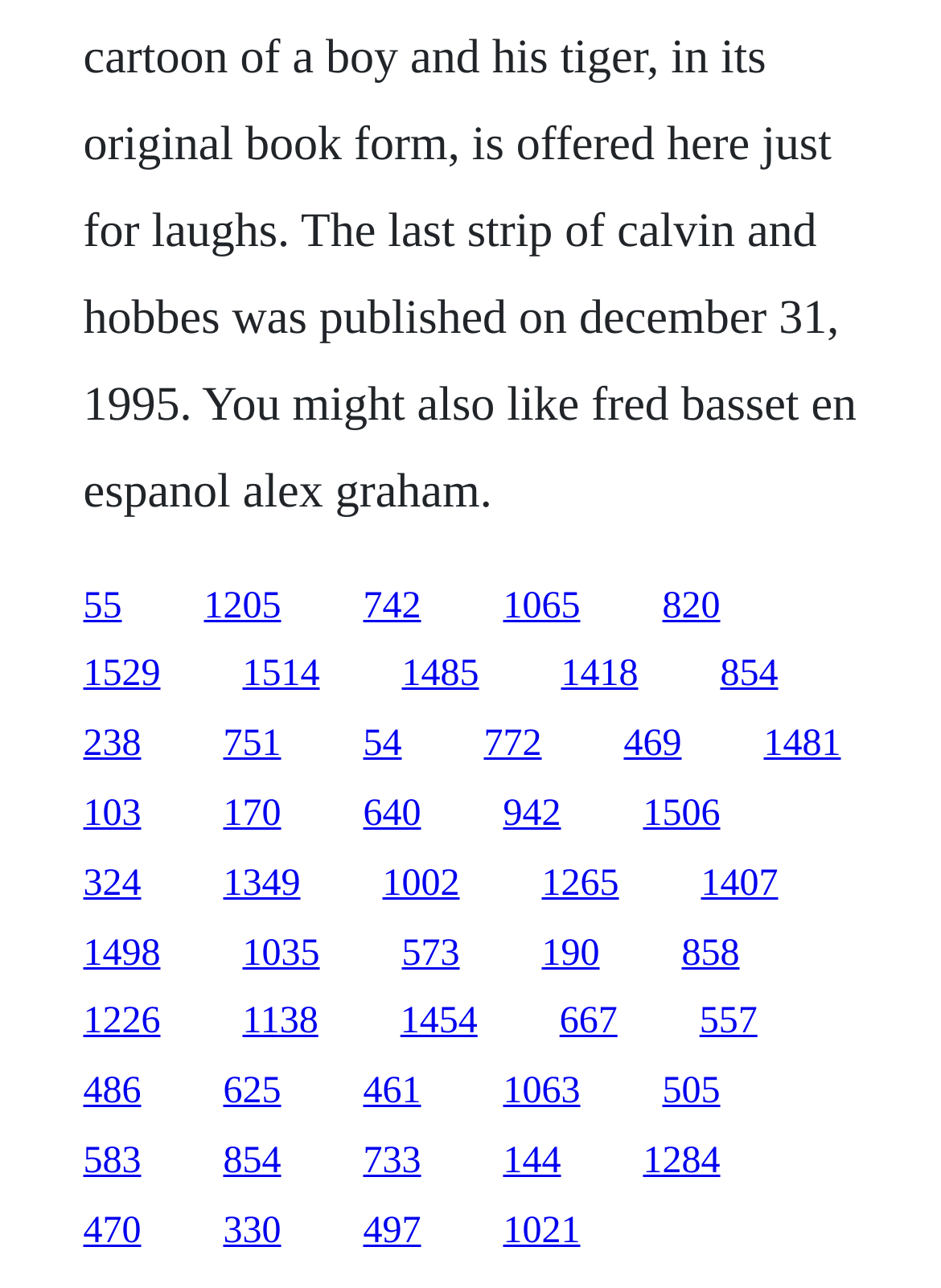Identify the coordinates of the bounding box for the element that must be clicked to accomplish the instruction: "click the first link".

[0.088, 0.454, 0.129, 0.486]